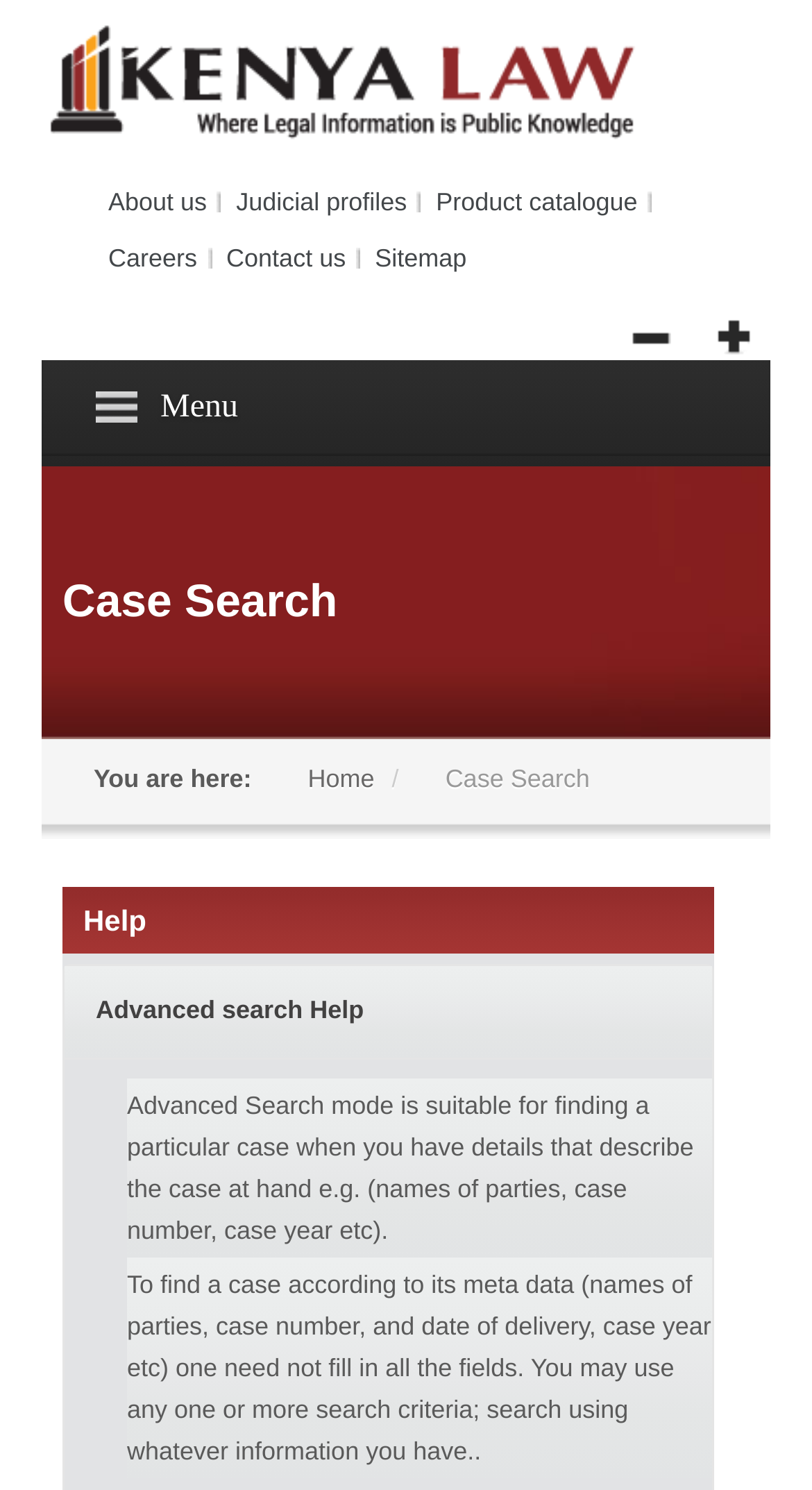Provide a one-word or short-phrase response to the question:
How many search criteria are mentioned in the Advanced Search mode?

4